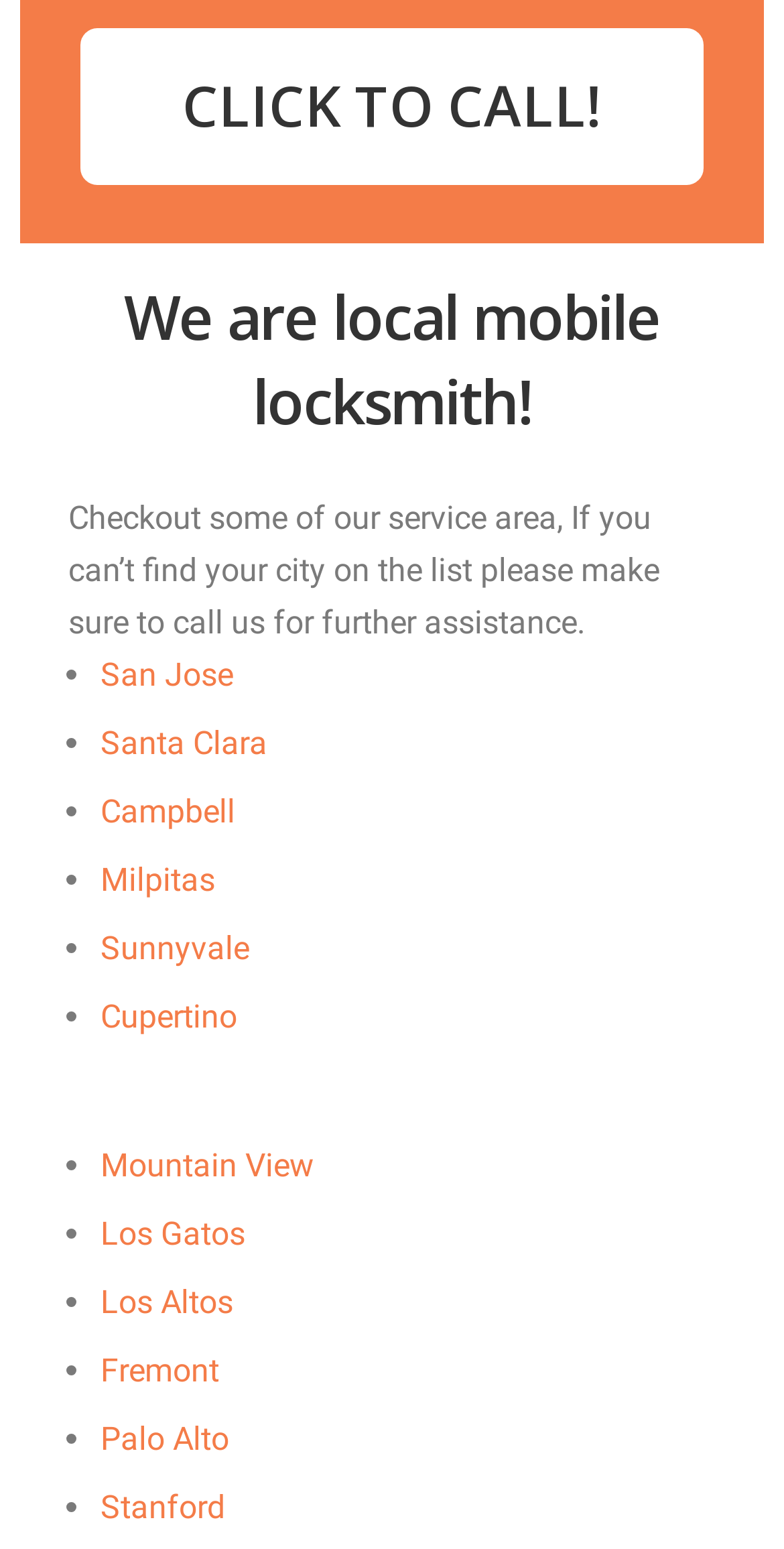Can you provide the bounding box coordinates for the element that should be clicked to implement the instruction: "Click on the link to Tweet Resto Bar"?

None